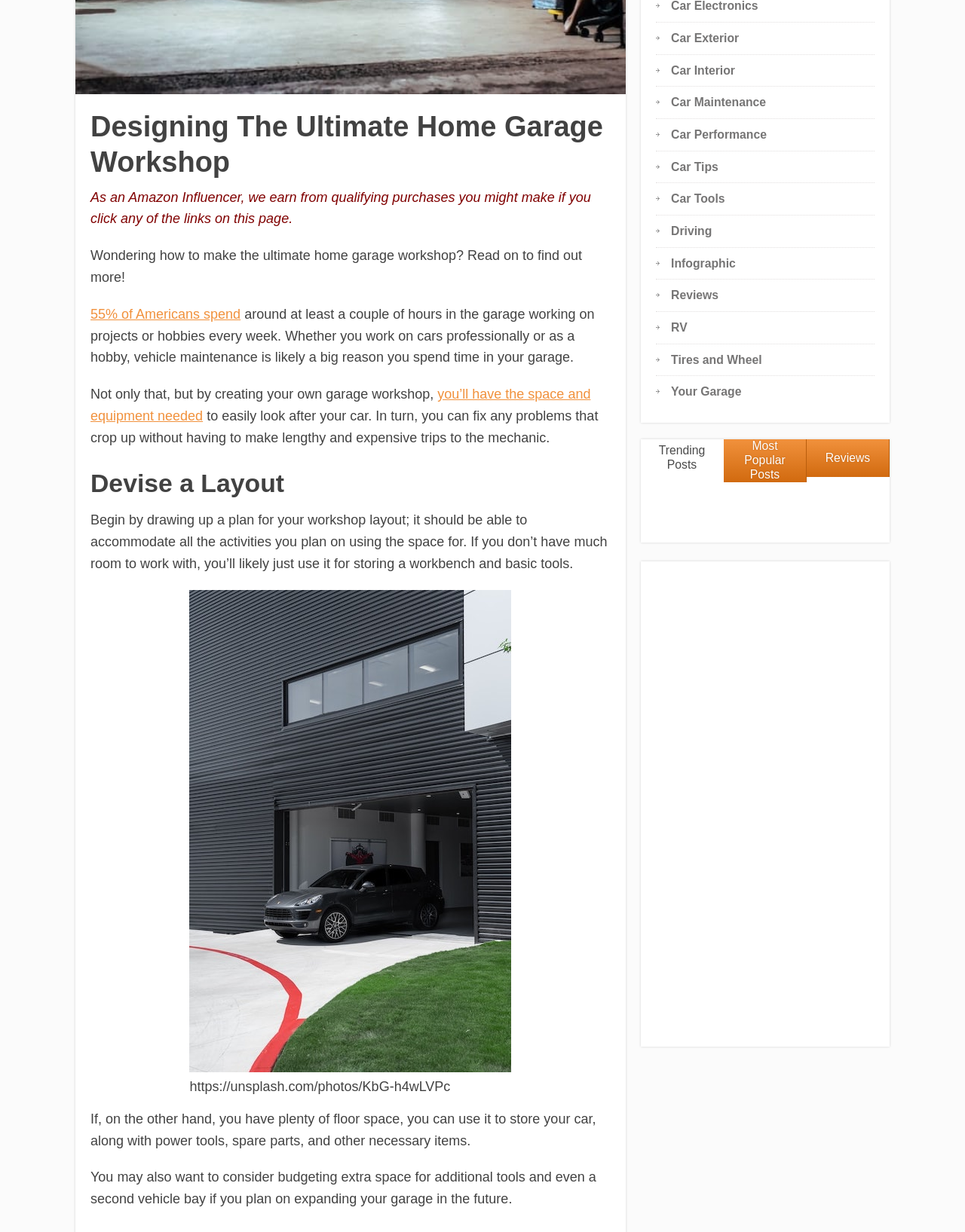Identify the bounding box coordinates for the UI element described by the following text: "Most Popular Posts". Provide the coordinates as four float numbers between 0 and 1, in the format [left, top, right, bottom].

[0.75, 0.357, 0.836, 0.391]